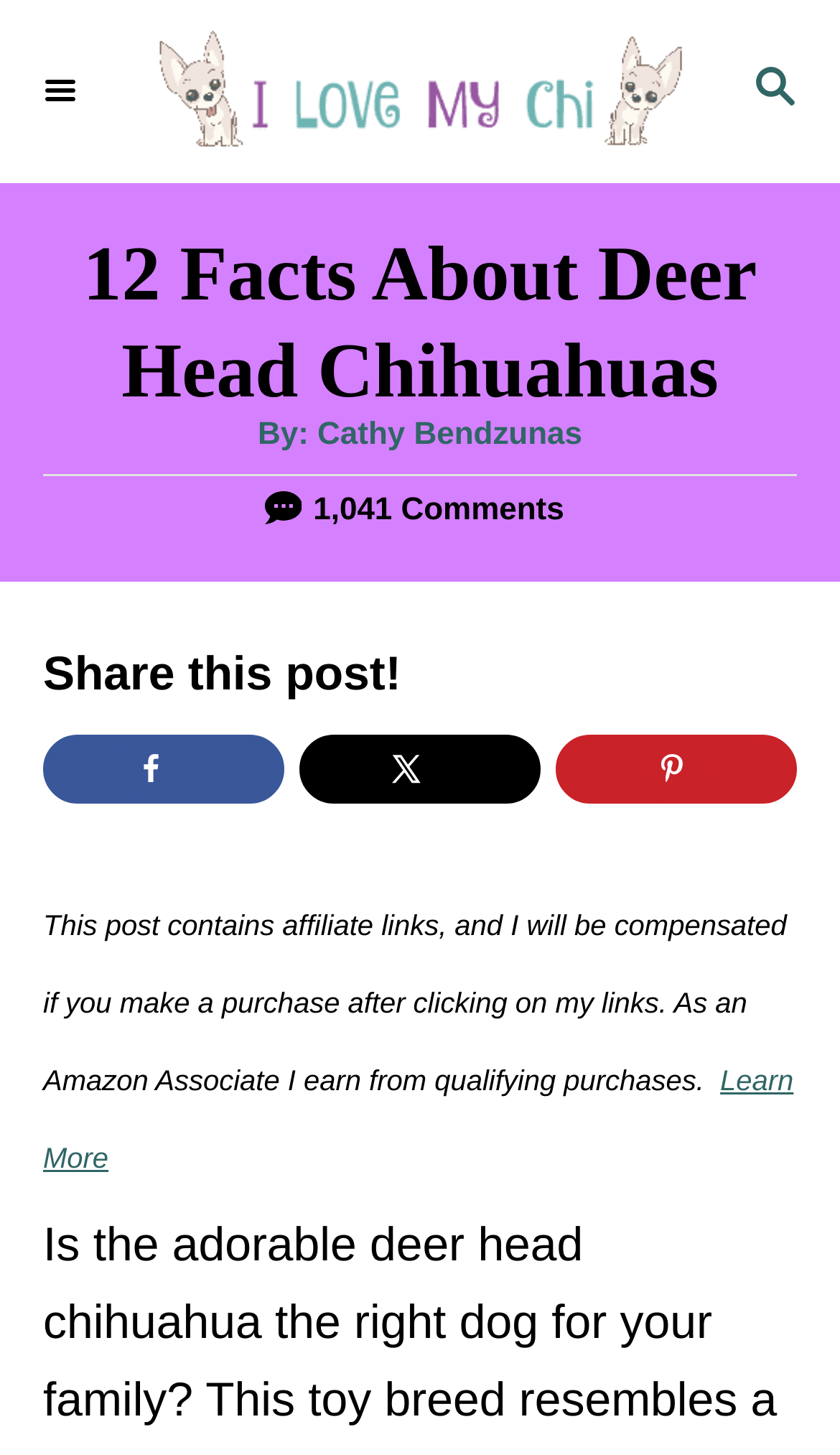Please mark the bounding box coordinates of the area that should be clicked to carry out the instruction: "Read news about Major US Airlines".

None